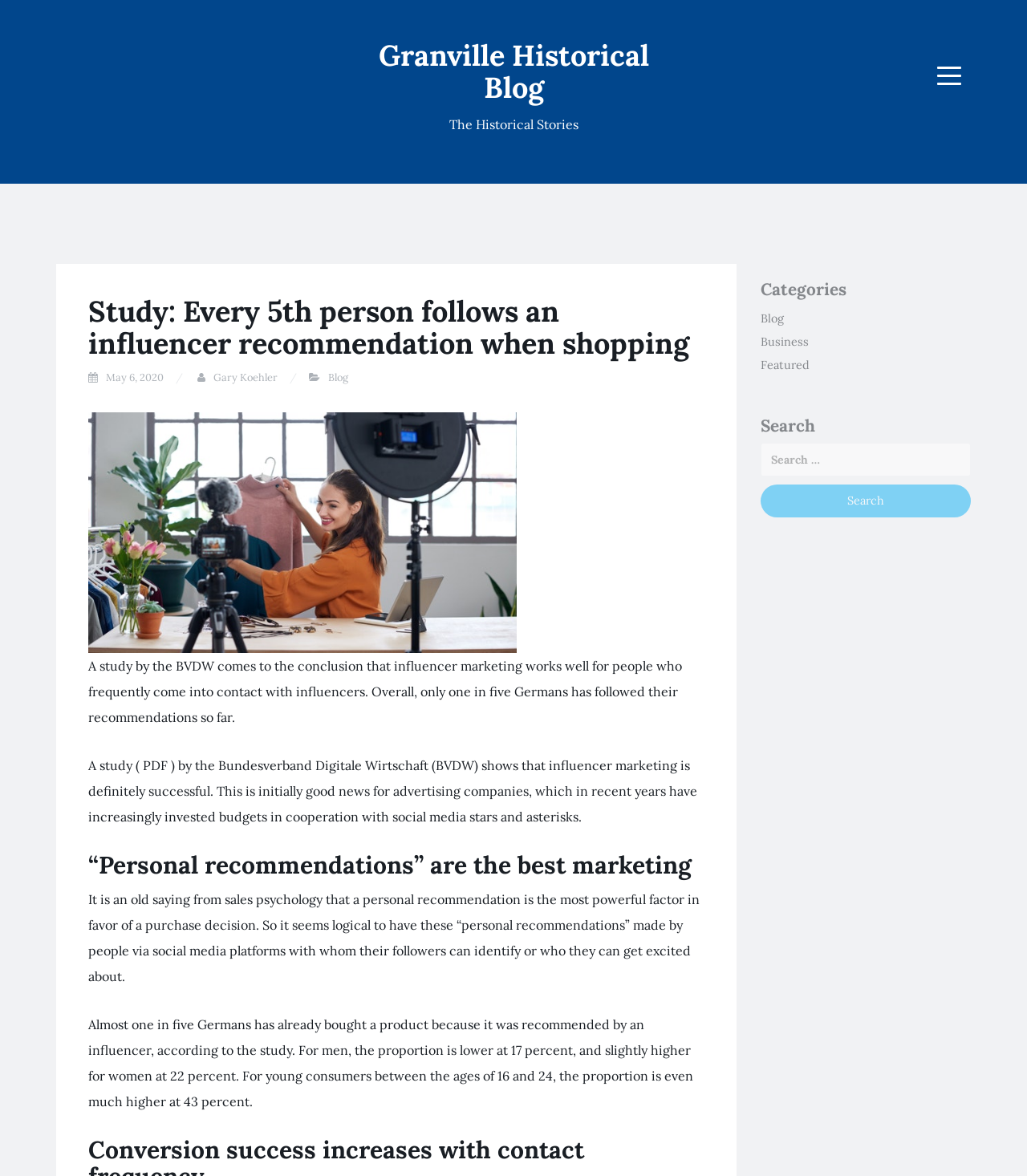Who is the author of the article?
Use the information from the screenshot to give a comprehensive response to the question.

The author of the article can be found in the link element, which reads 'Gary Koehler'.